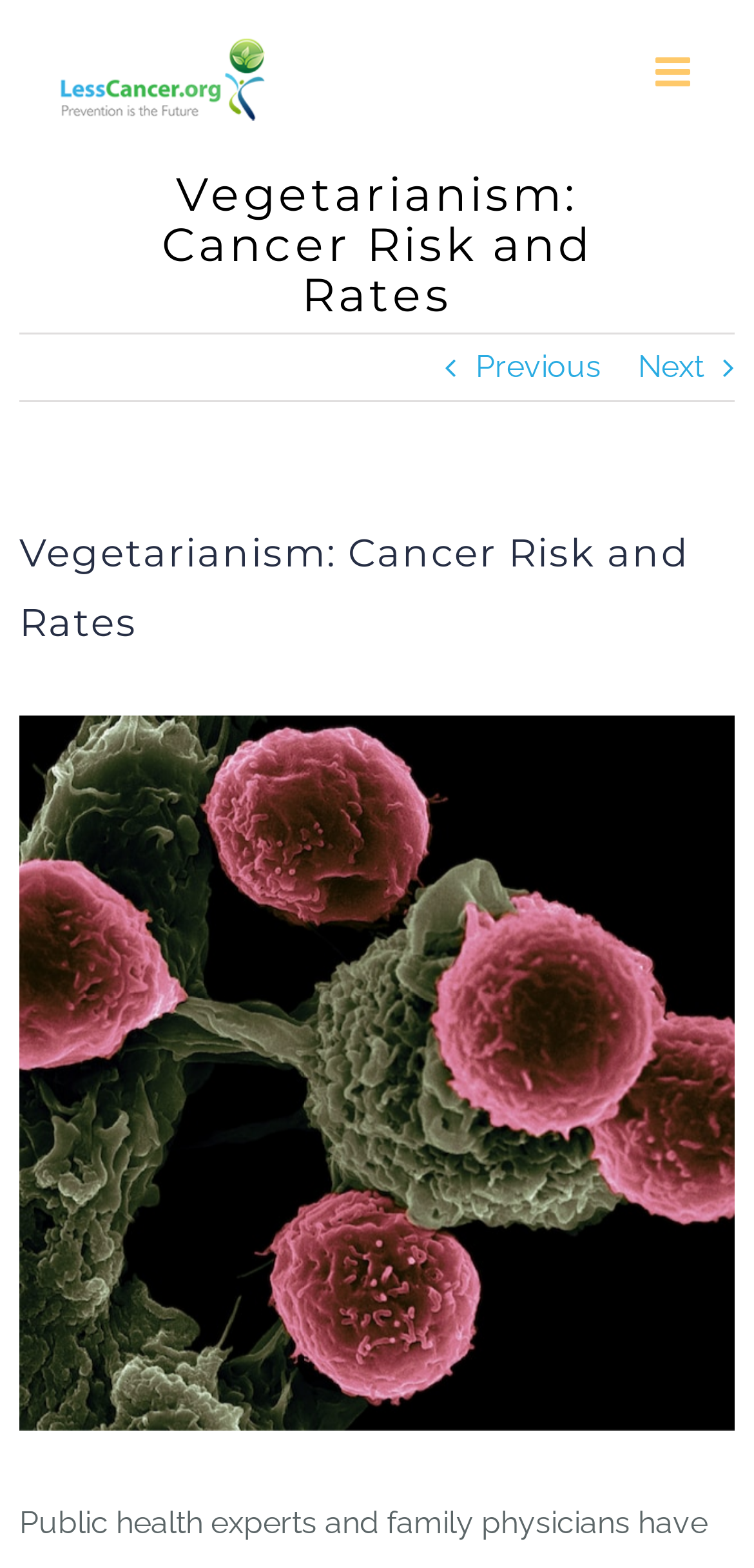Determine the bounding box for the HTML element described here: "aria-label="Toggle mobile menu"". The coordinates should be given as [left, top, right, bottom] with each number being a float between 0 and 1.

[0.869, 0.033, 0.923, 0.059]